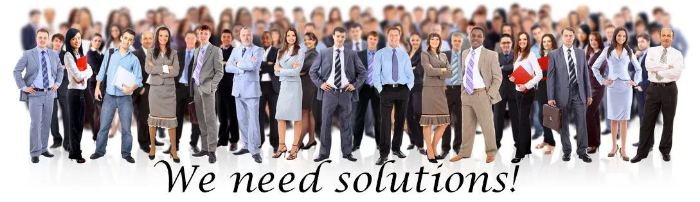Respond with a single word or phrase for the following question: 
What is in the background of the image?

A blurred crowd